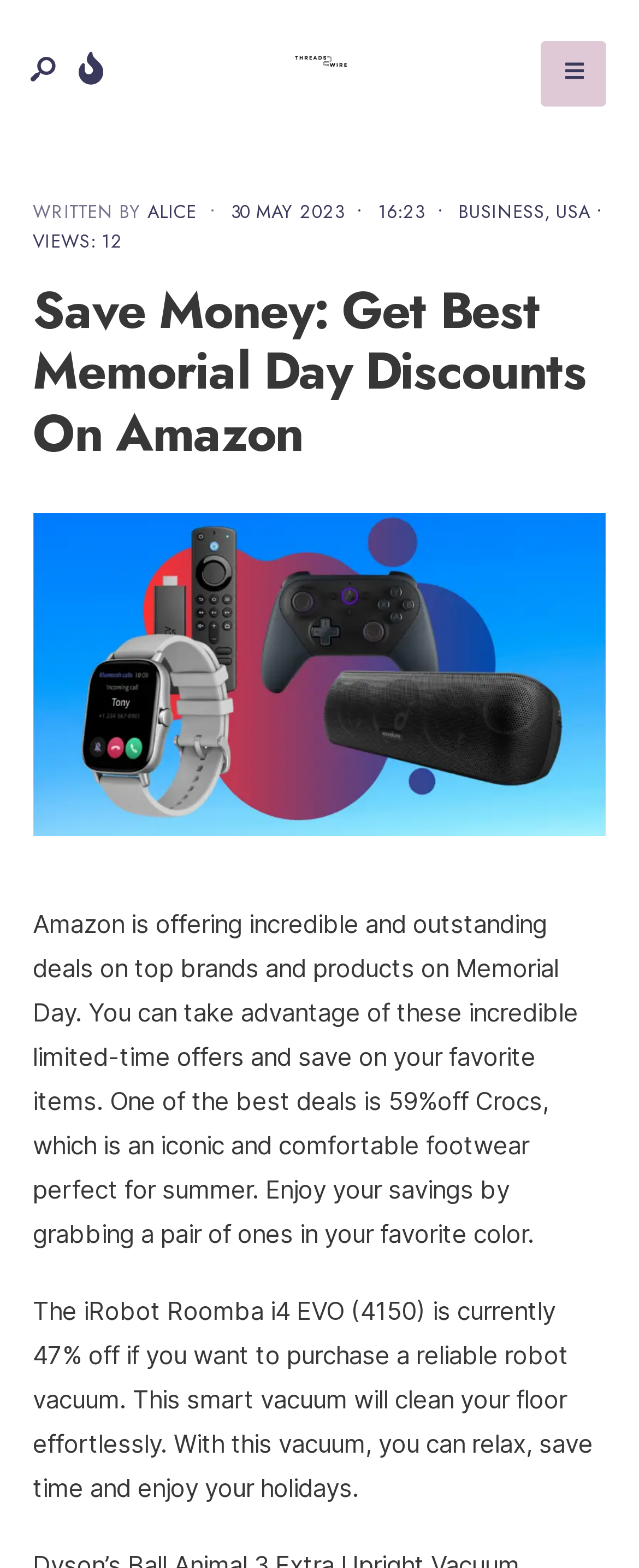Locate the UI element described as follows: "USA". Return the bounding box coordinates as four float numbers between 0 and 1 in the order [left, top, right, bottom].

[0.87, 0.127, 0.925, 0.143]